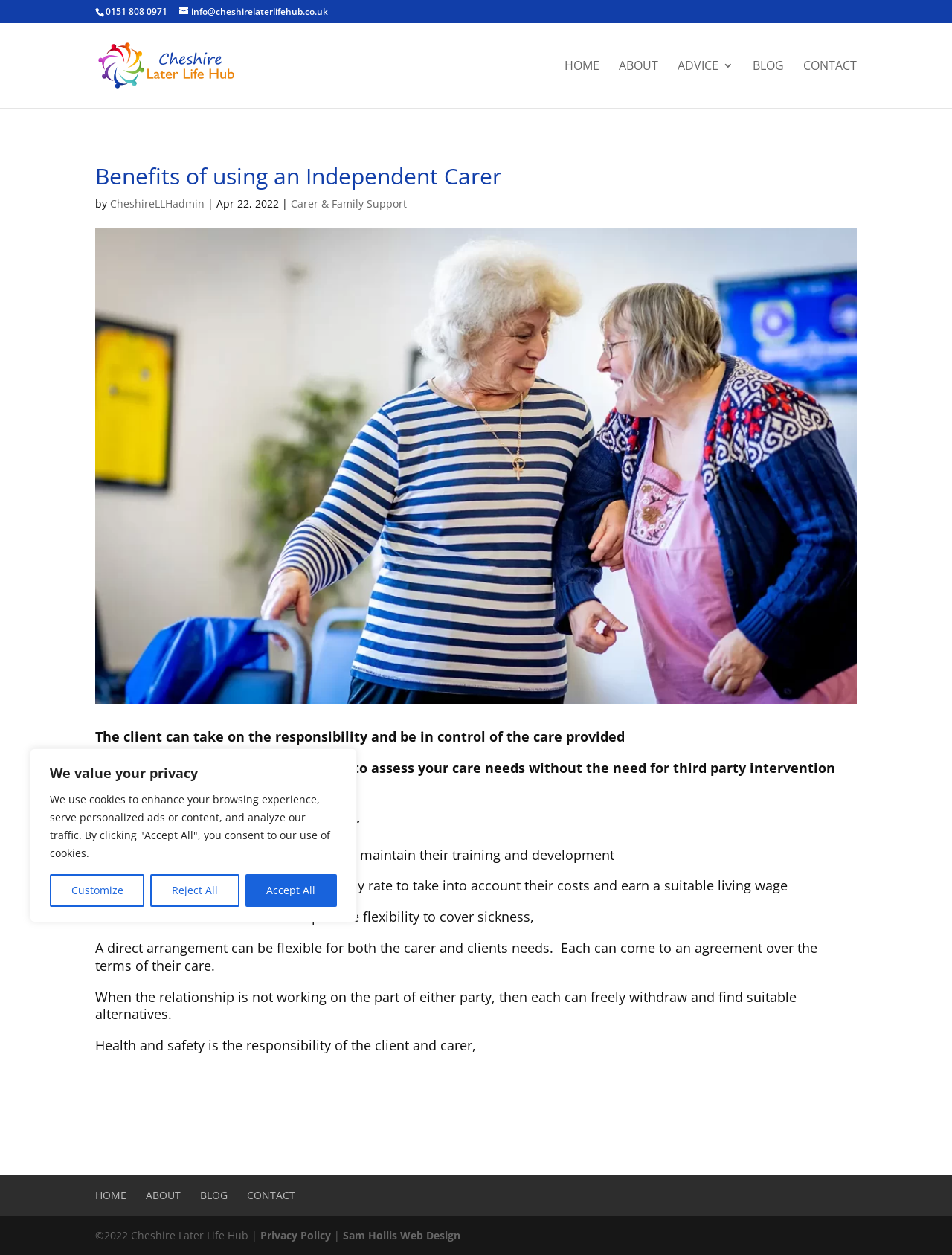Identify the first-level heading on the webpage and generate its text content.

Benefits of using an Independent Carer